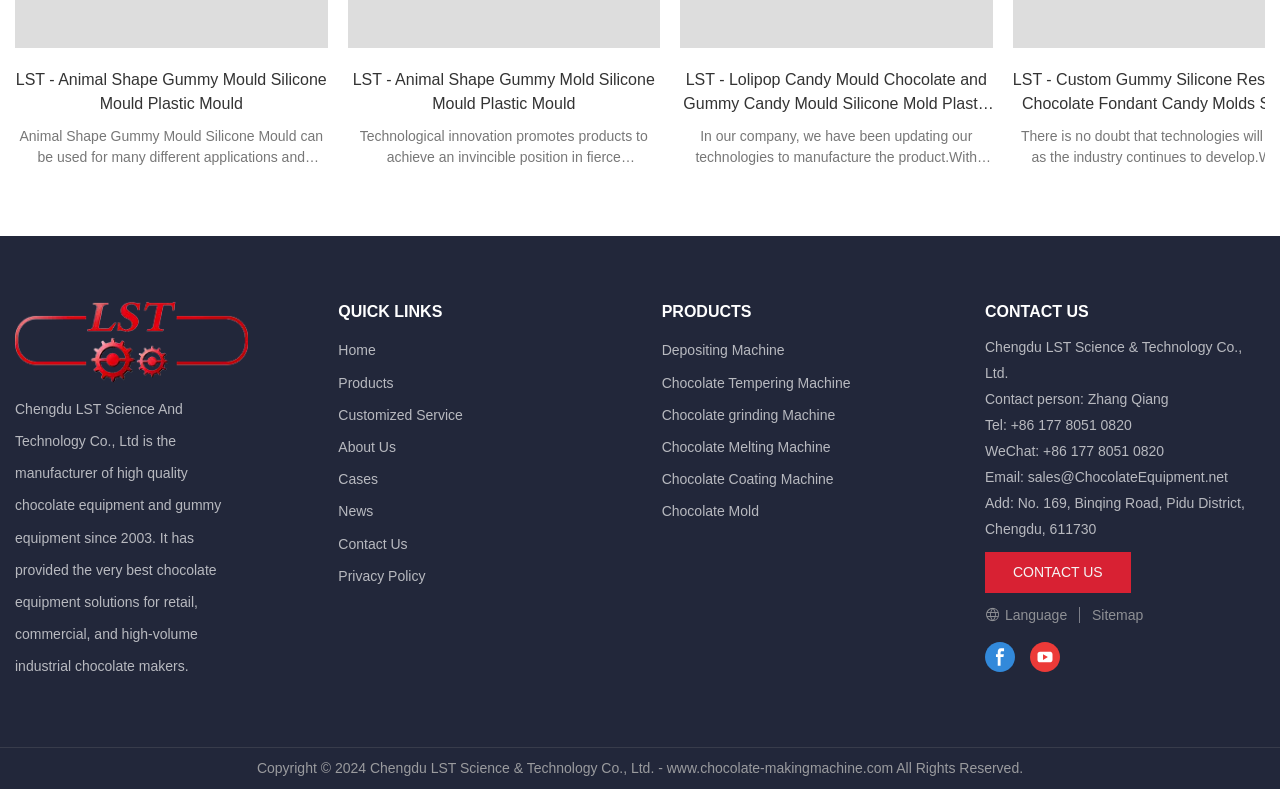Please provide a comprehensive answer to the question below using the information from the image: How many links are there in the QUICK LINKS section?

I found the QUICK LINKS section by looking at the StaticText element with the text 'QUICK LINKS' at coordinates [0.264, 0.385, 0.346, 0.406]. Below this element, there are 9 link elements with texts 'Home', 'Products', 'Customized Service', 'About Us', 'Cases', 'News', 'Contact Us', and 'Privacy Policy'. Therefore, there are 9 links in the QUICK LINKS section.